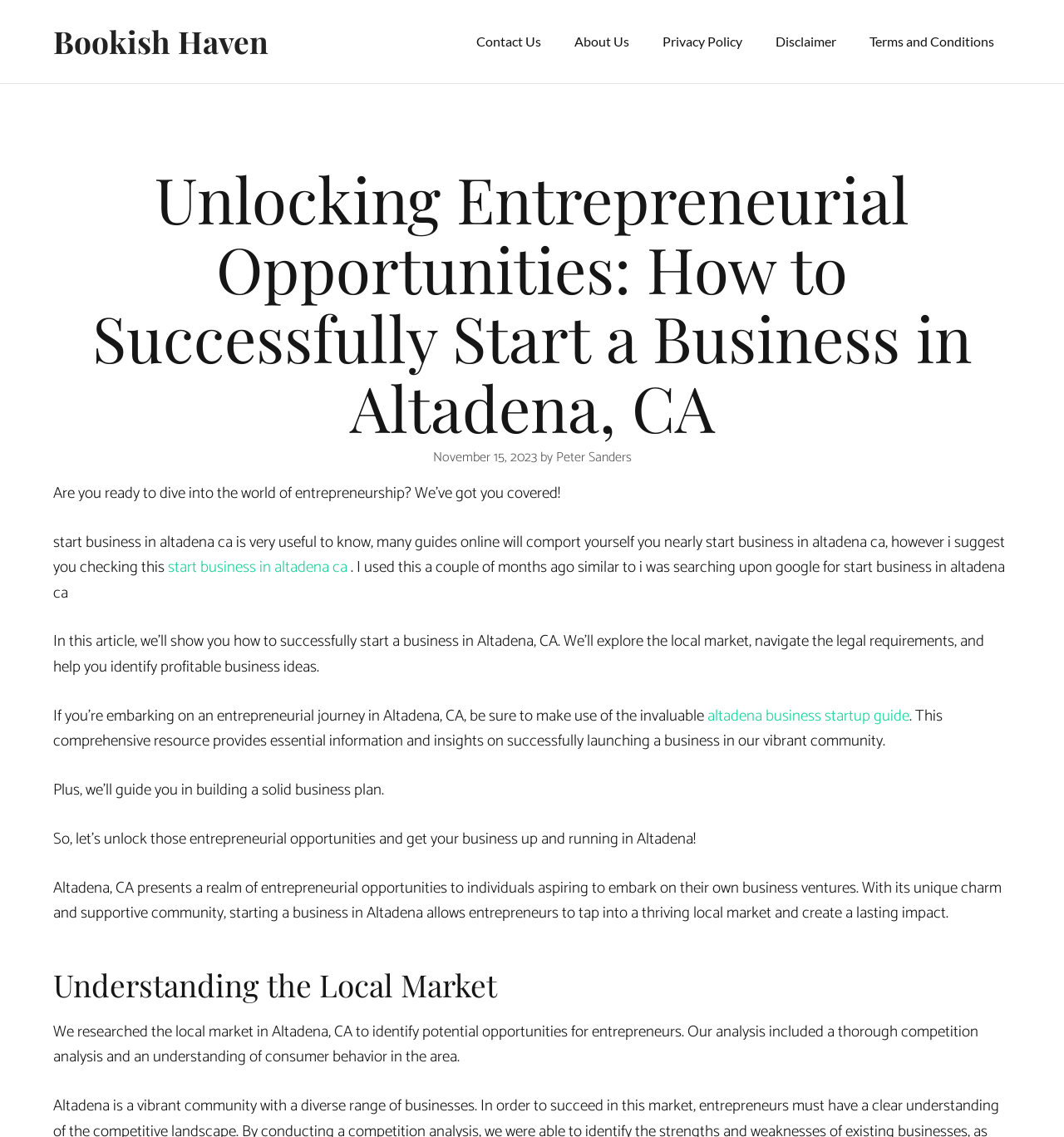Given the webpage screenshot and the description, determine the bounding box coordinates (top-left x, top-left y, bottom-right x, bottom-right y) that define the location of the UI element matching this description: altadena business startup guide

[0.665, 0.618, 0.855, 0.641]